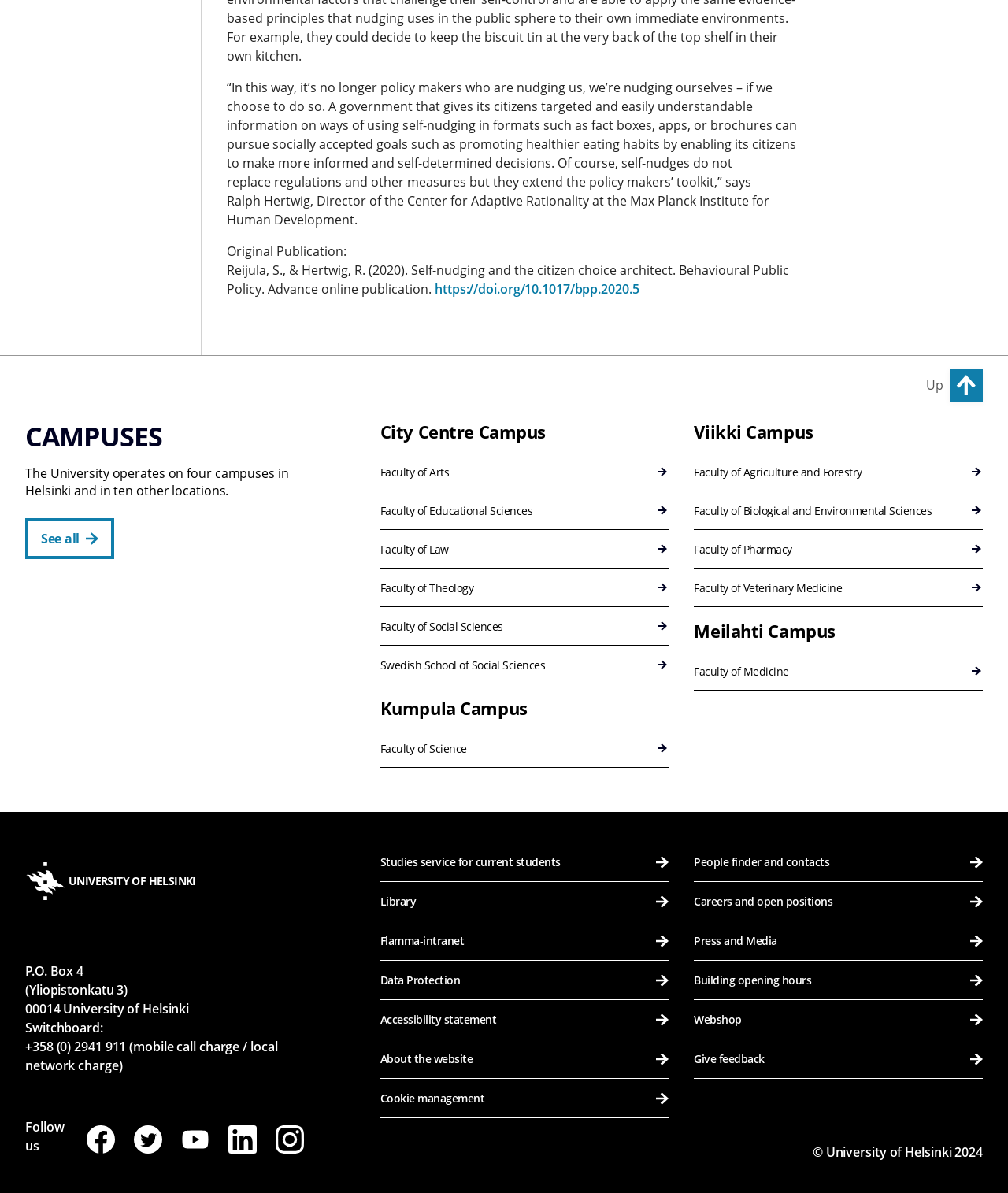Please determine the bounding box coordinates for the element that should be clicked to follow these instructions: "Follow the University of Helsinki on Facebook".

[0.086, 0.943, 0.114, 0.967]